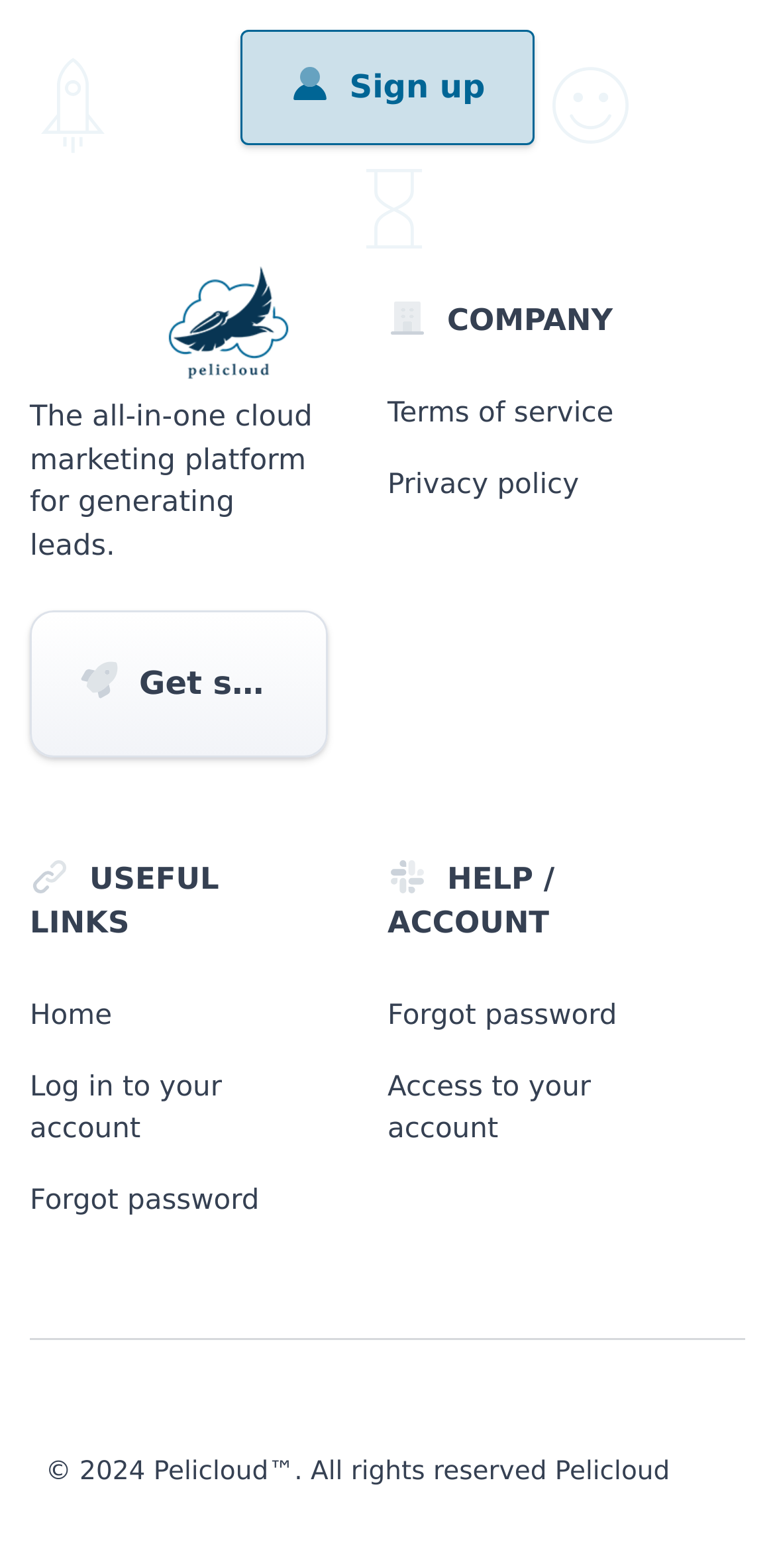Bounding box coordinates are specified in the format (top-left x, top-left y, bottom-right x, bottom-right y). All values are floating point numbers bounded between 0 and 1. Please provide the bounding box coordinate of the region this sentence describes: Terms of service

[0.5, 0.251, 0.885, 0.277]